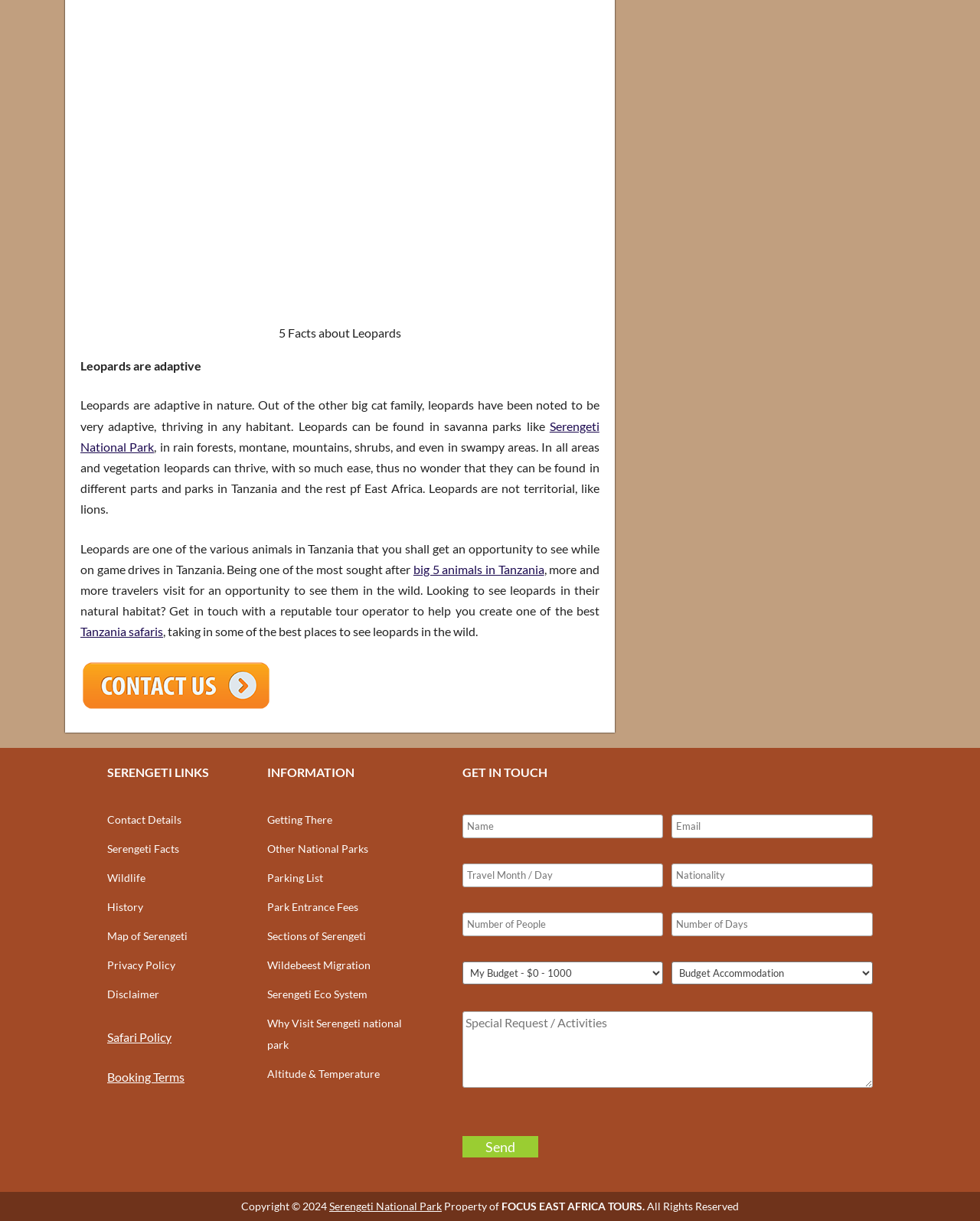Provide the bounding box coordinates of the area you need to click to execute the following instruction: "Click on the 'Serengeti Facts' link".

[0.109, 0.689, 0.183, 0.7]